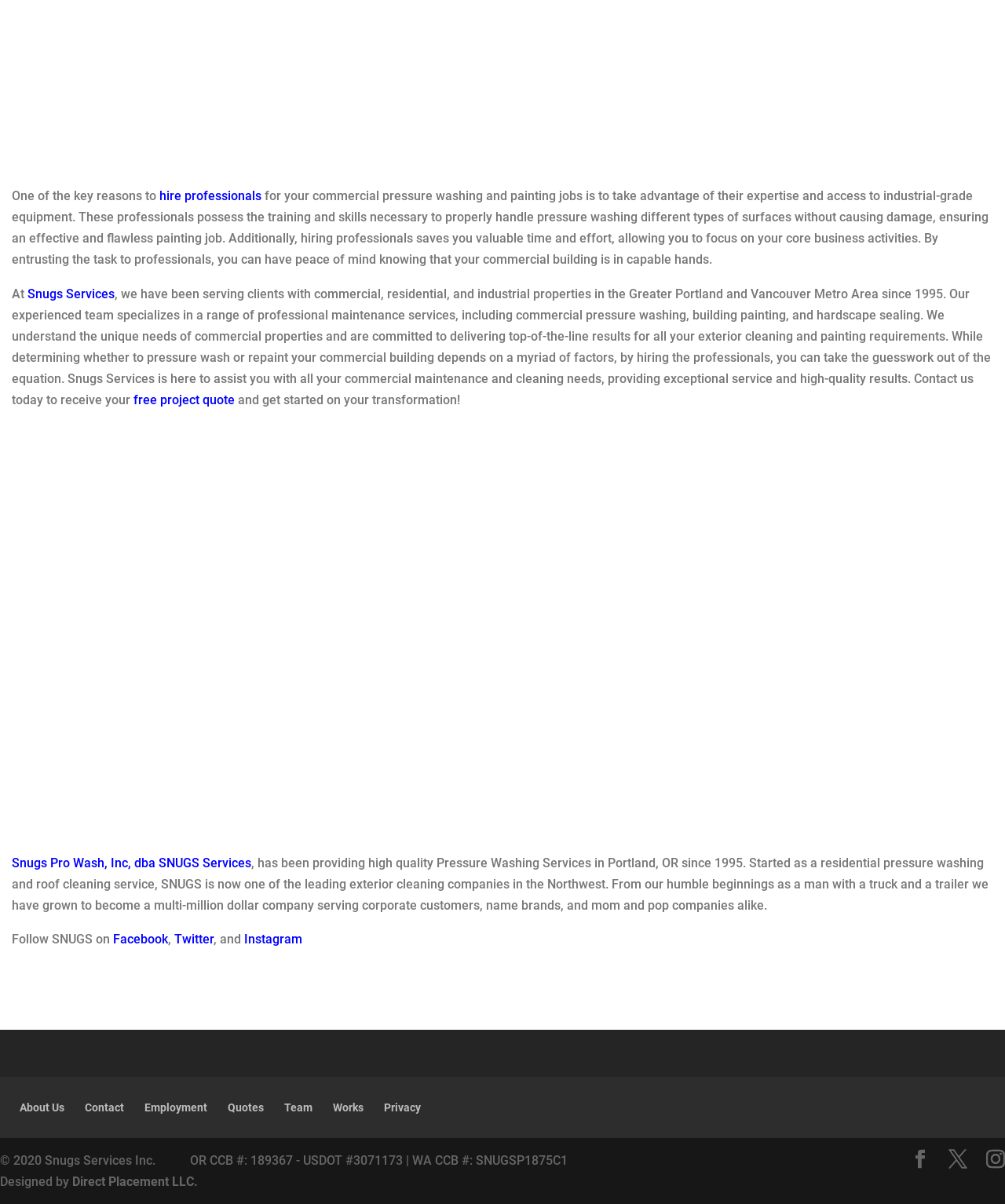What is the purpose of hiring professionals for commercial pressure washing and painting?
Based on the screenshot, provide a one-word or short-phrase response.

To take advantage of expertise and equipment